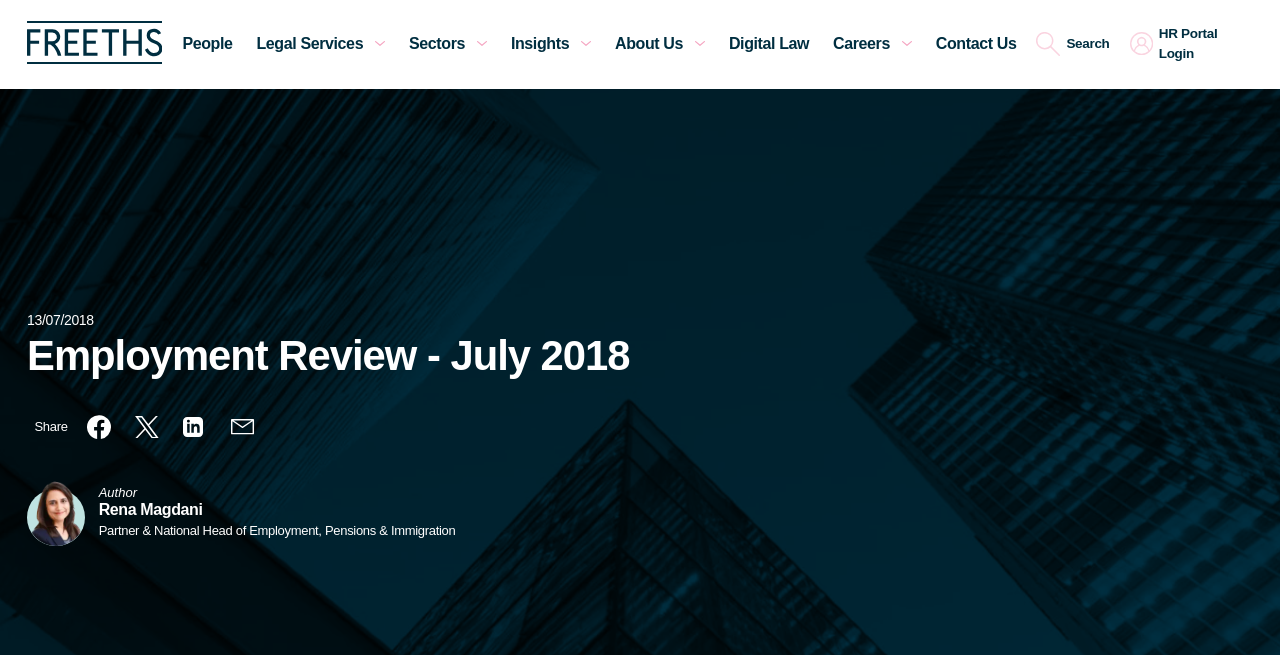Respond with a single word or short phrase to the following question: 
How many share options are available?

4